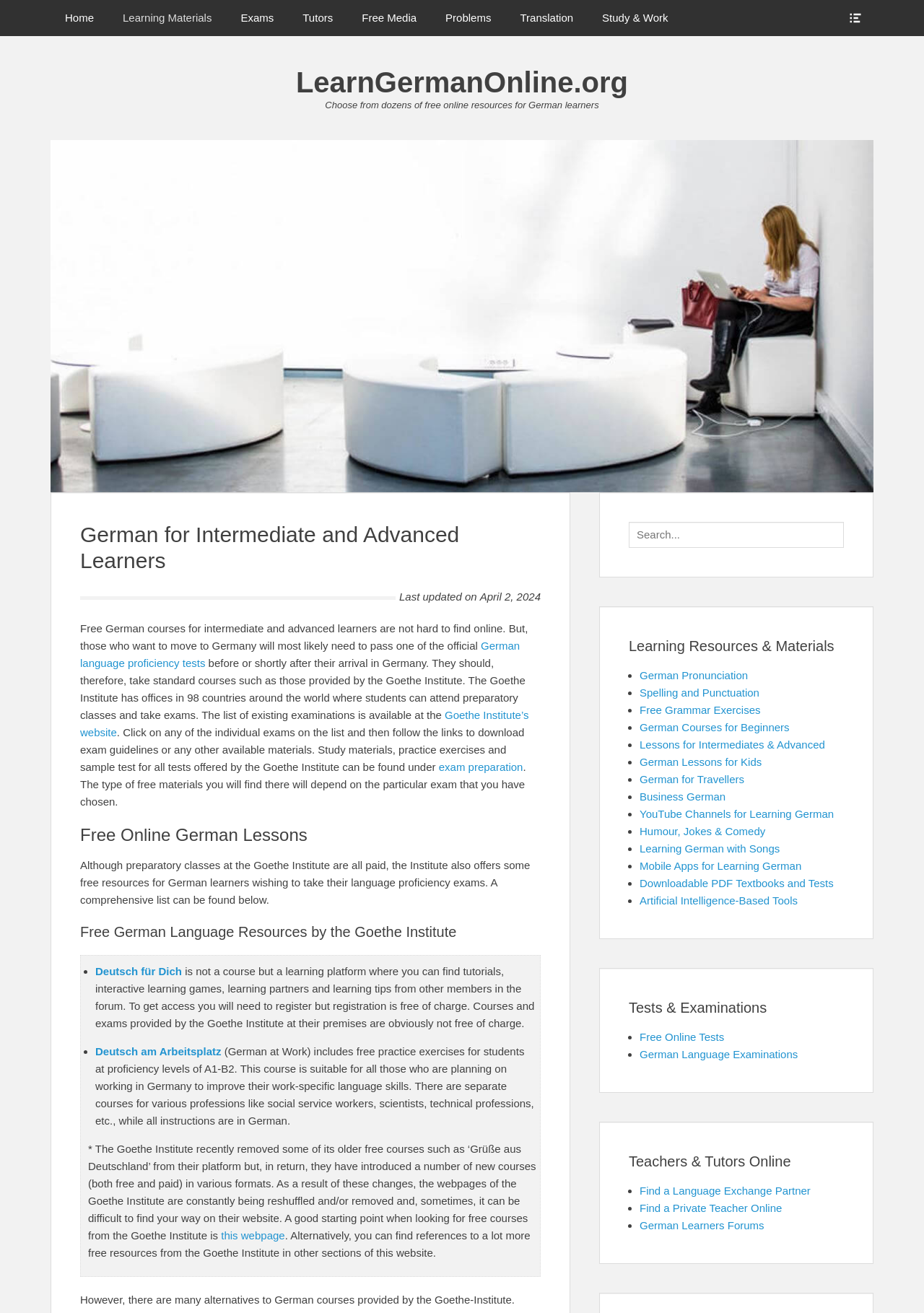Can you pinpoint the bounding box coordinates for the clickable element required for this instruction: "Click on 'German Pronunciation'"? The coordinates should be four float numbers between 0 and 1, i.e., [left, top, right, bottom].

[0.692, 0.51, 0.809, 0.519]